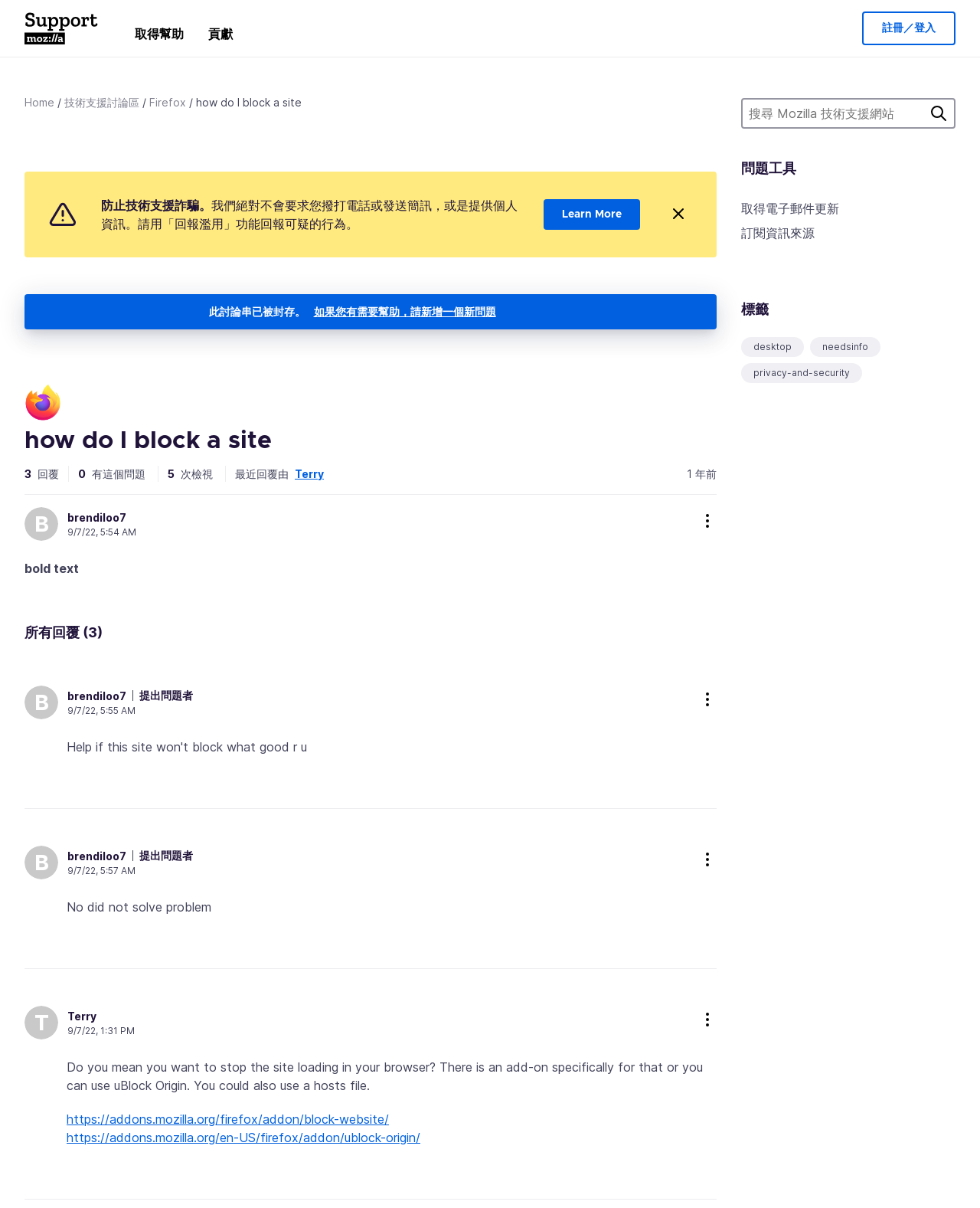Determine the bounding box coordinates of the region that needs to be clicked to achieve the task: "Search Mozilla Support website".

[0.756, 0.081, 0.975, 0.107]